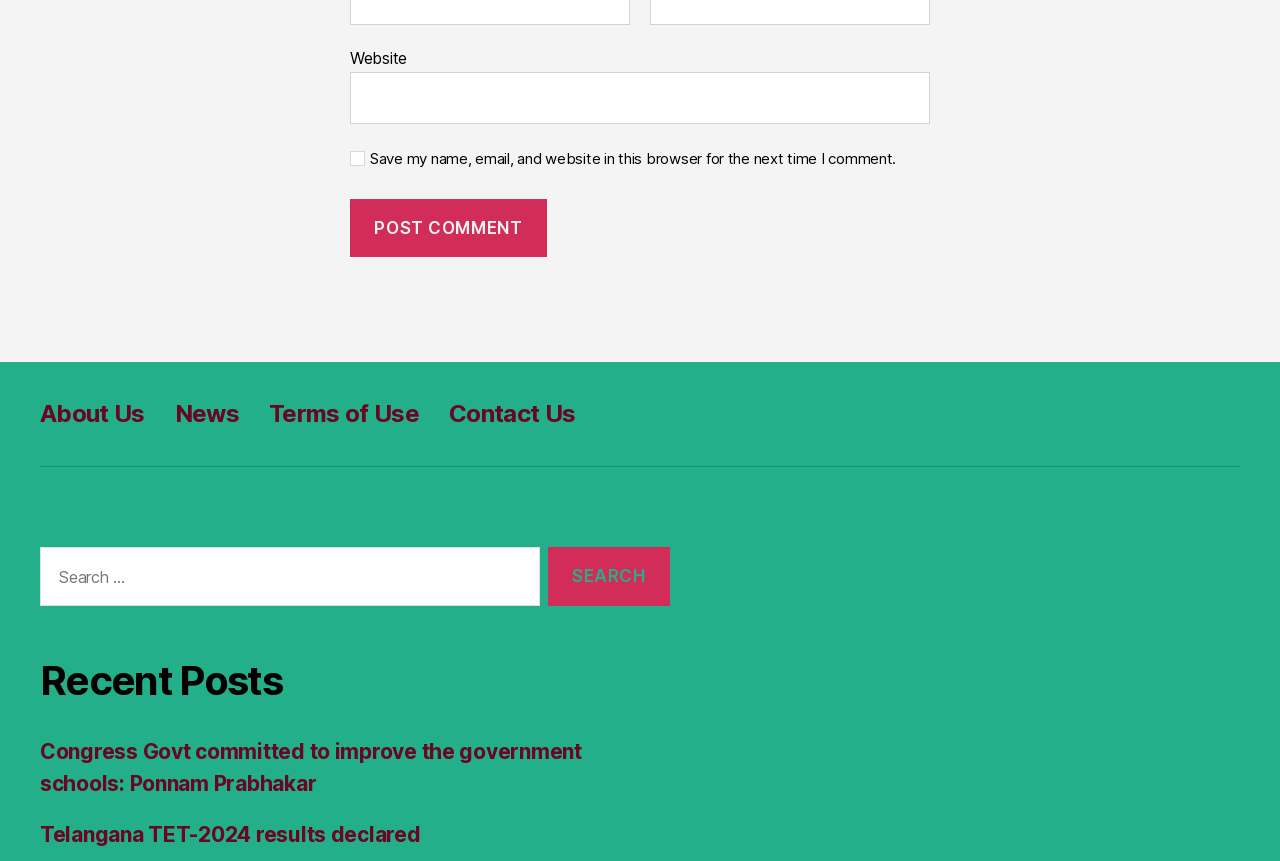Observe the image and answer the following question in detail: How many links are in the footer navigation?

The footer navigation contains links to 'About Us', 'News', 'Terms of Use', and 'Contact Us', which are four links in total.